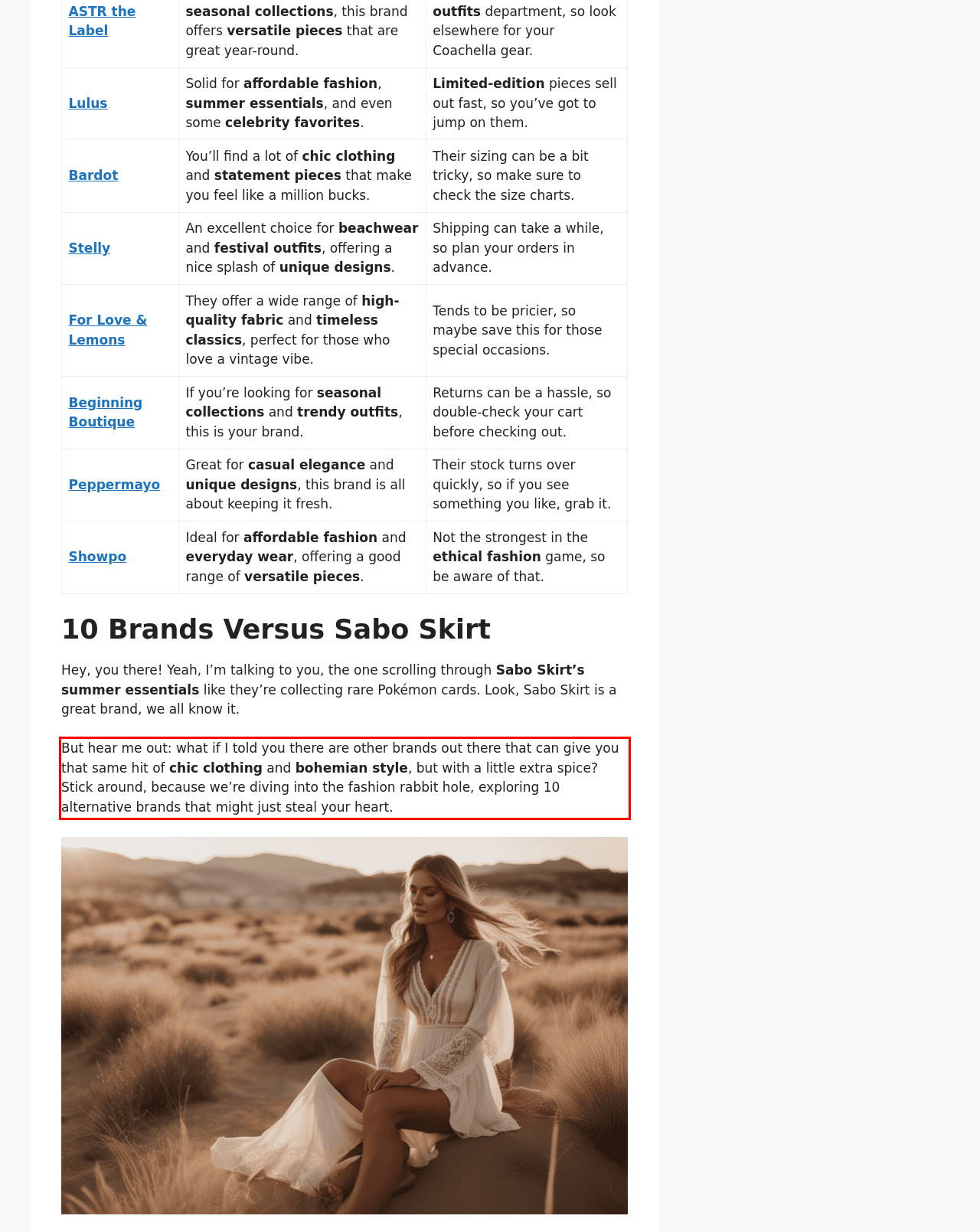Given a webpage screenshot with a red bounding box, perform OCR to read and deliver the text enclosed by the red bounding box.

But hear me out: what if I told you there are other brands out there that can give you that same hit of chic clothing and bohemian style, but with a little extra spice? Stick around, because we’re diving into the fashion rabbit hole, exploring 10 alternative brands that might just steal your heart.